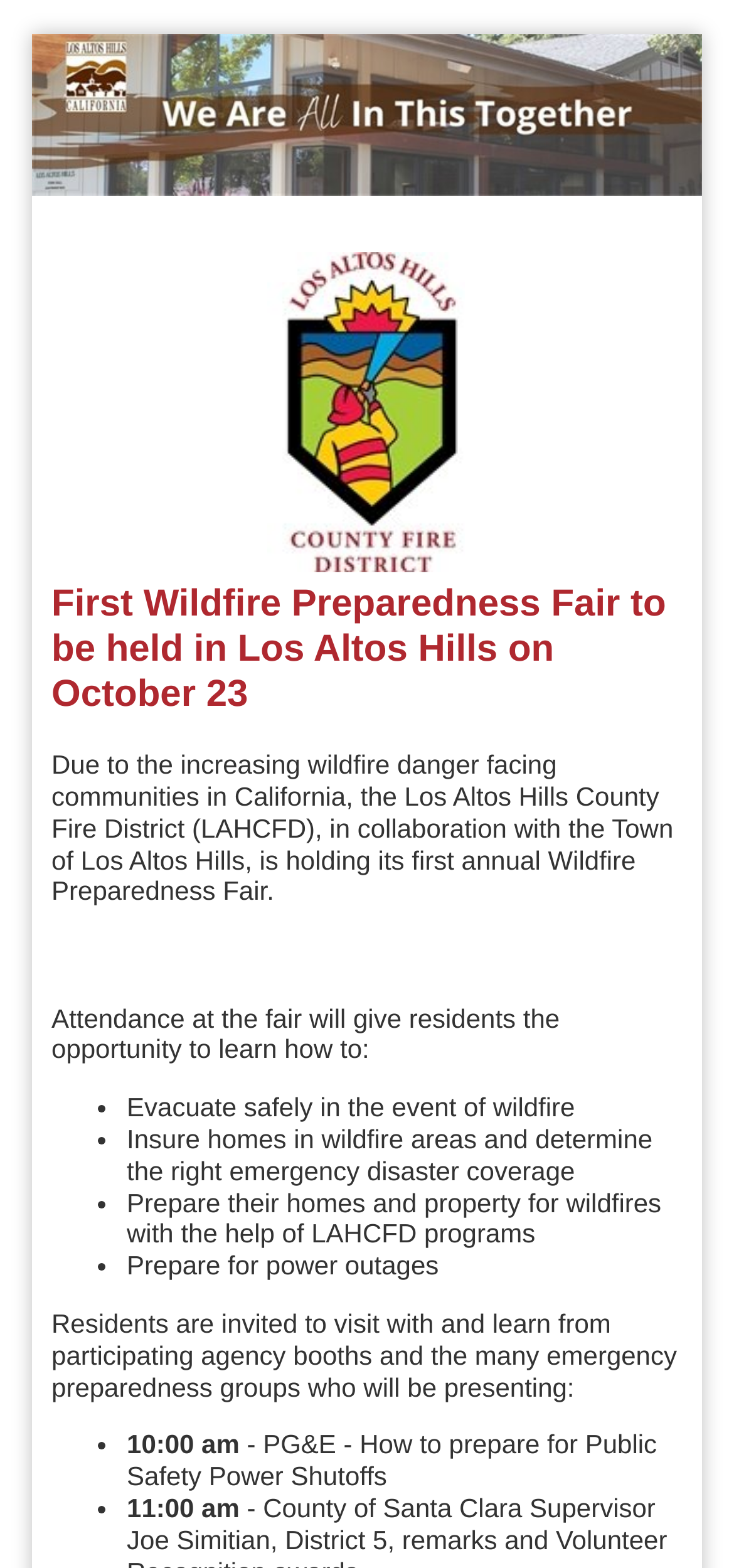What is the purpose of the Wildfire Preparedness Fair?
Carefully analyze the image and provide a thorough answer to the question.

The purpose of the Wildfire Preparedness Fair is to educate residents on how to prepare for wildfires, evacuate safely, insure homes, and prepare their properties for wildfires, as indicated by the list of activities mentioned on the webpage.